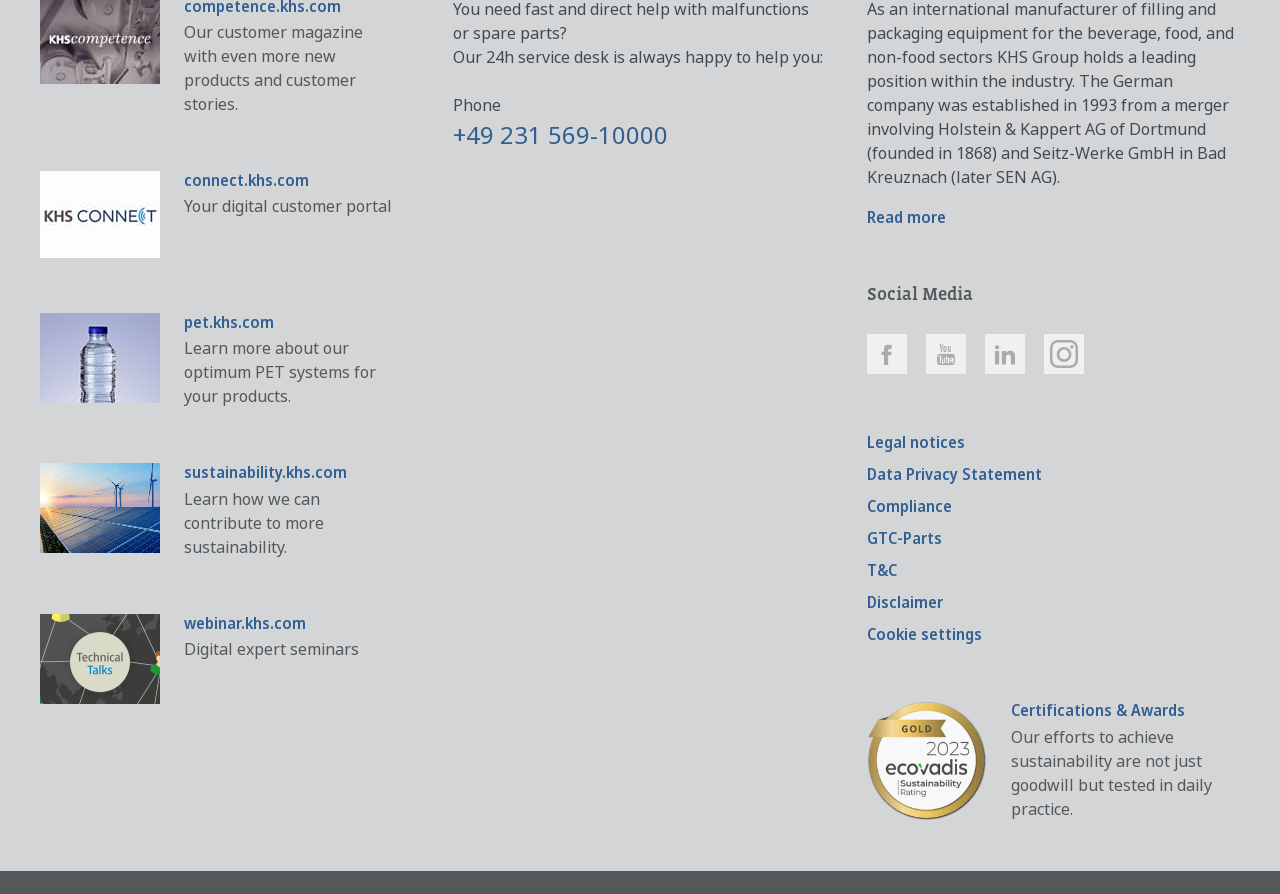Provide the bounding box coordinates for the area that should be clicked to complete the instruction: "Call the service desk".

[0.354, 0.132, 0.522, 0.169]